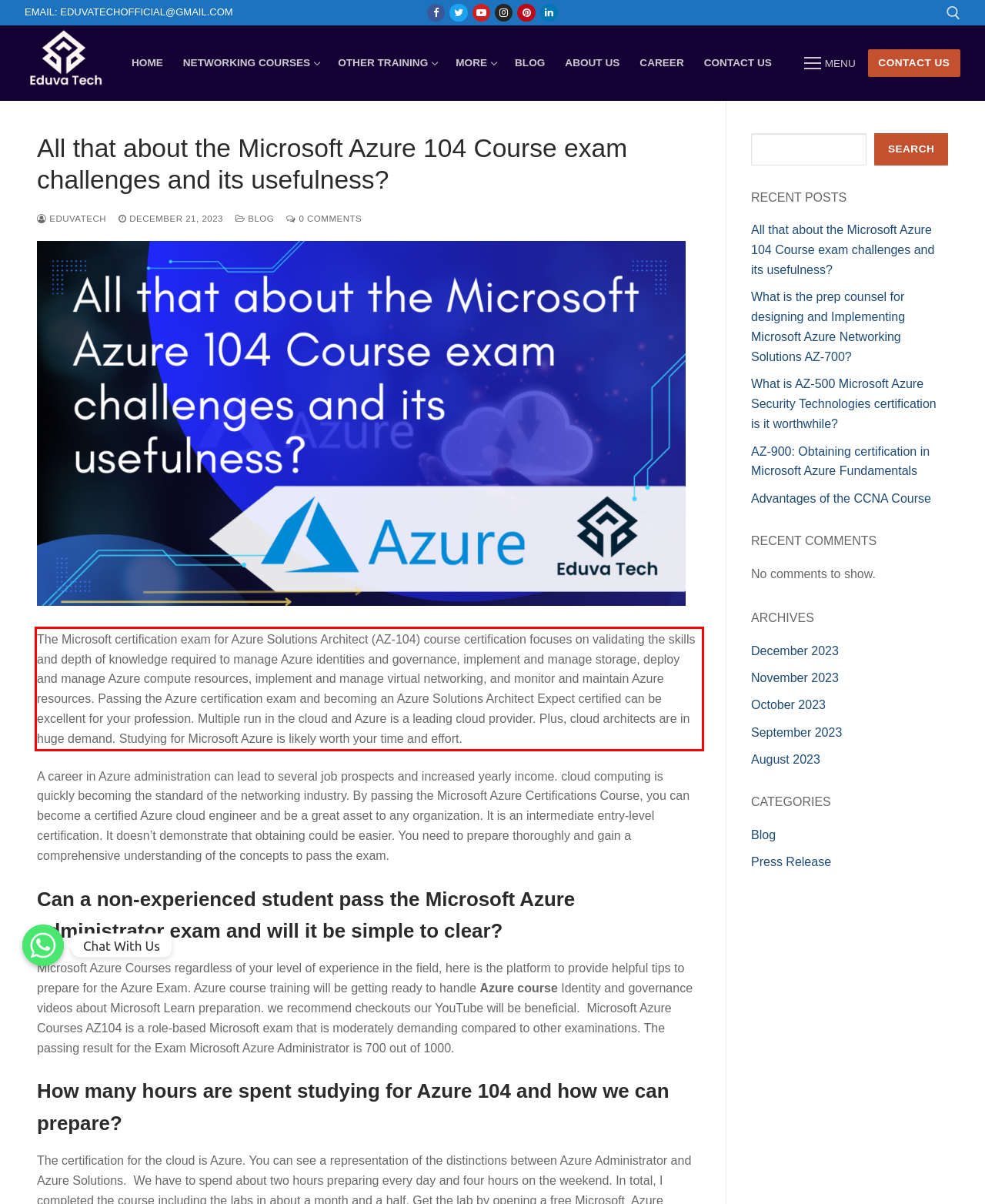Please look at the webpage screenshot and extract the text enclosed by the red bounding box.

The Microsoft certification exam for Azure Solutions Architect (AZ-104) course certification focuses on validating the skills and depth of knowledge required to manage Azure identities and governance, implement and manage storage, deploy and manage Azure compute resources, implement and manage virtual networking, and monitor and maintain Azure resources. Passing the Azure certification exam and becoming an Azure Solutions Architect Expect certified can be excellent for your profession. Multiple run in the cloud and Azure is a leading cloud provider. Plus, cloud architects are in huge demand. Studying for Microsoft Azure is likely worth your time and effort.